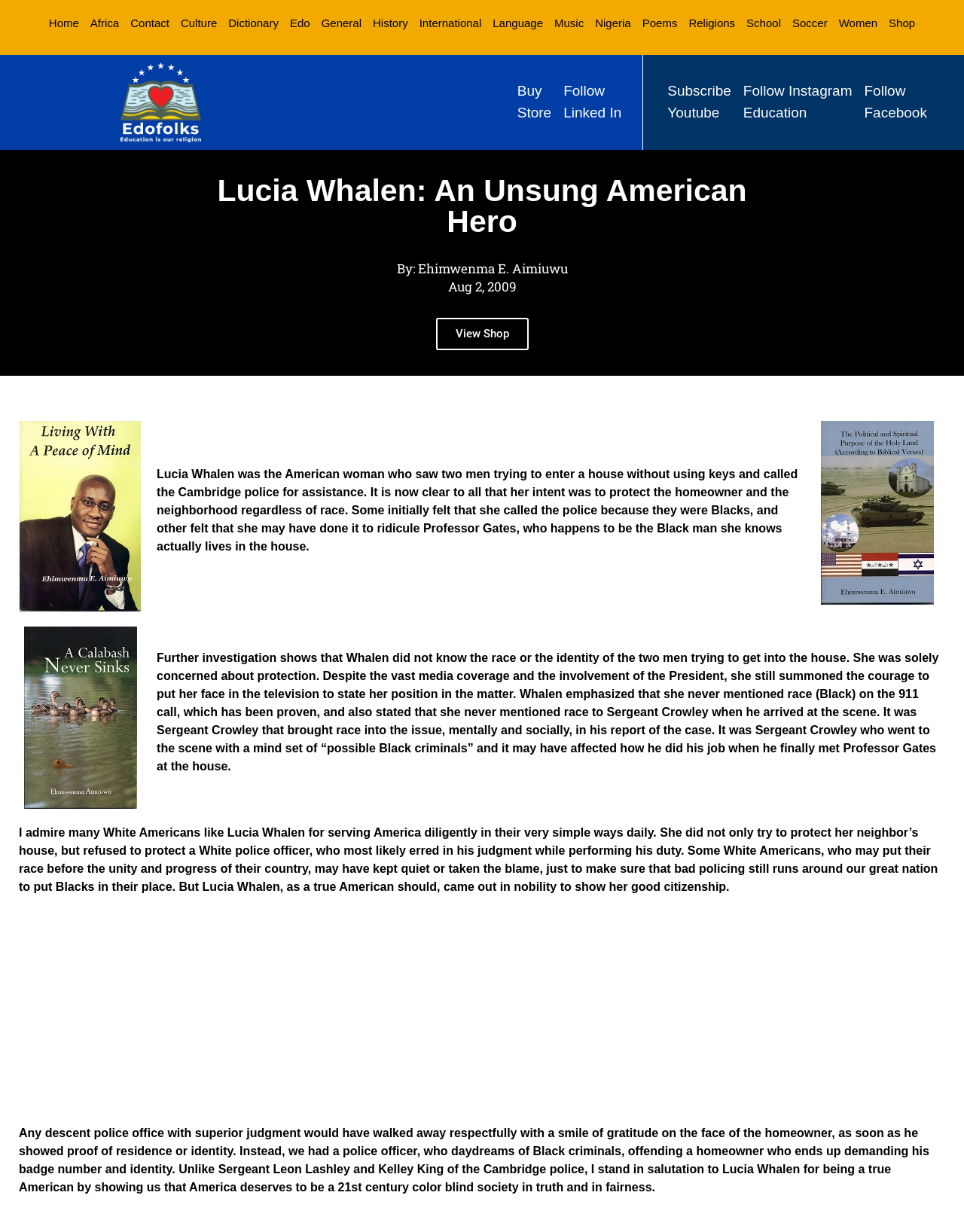Please provide a short answer using a single word or phrase for the question:
What is the date of the article?

Aug 2, 2009